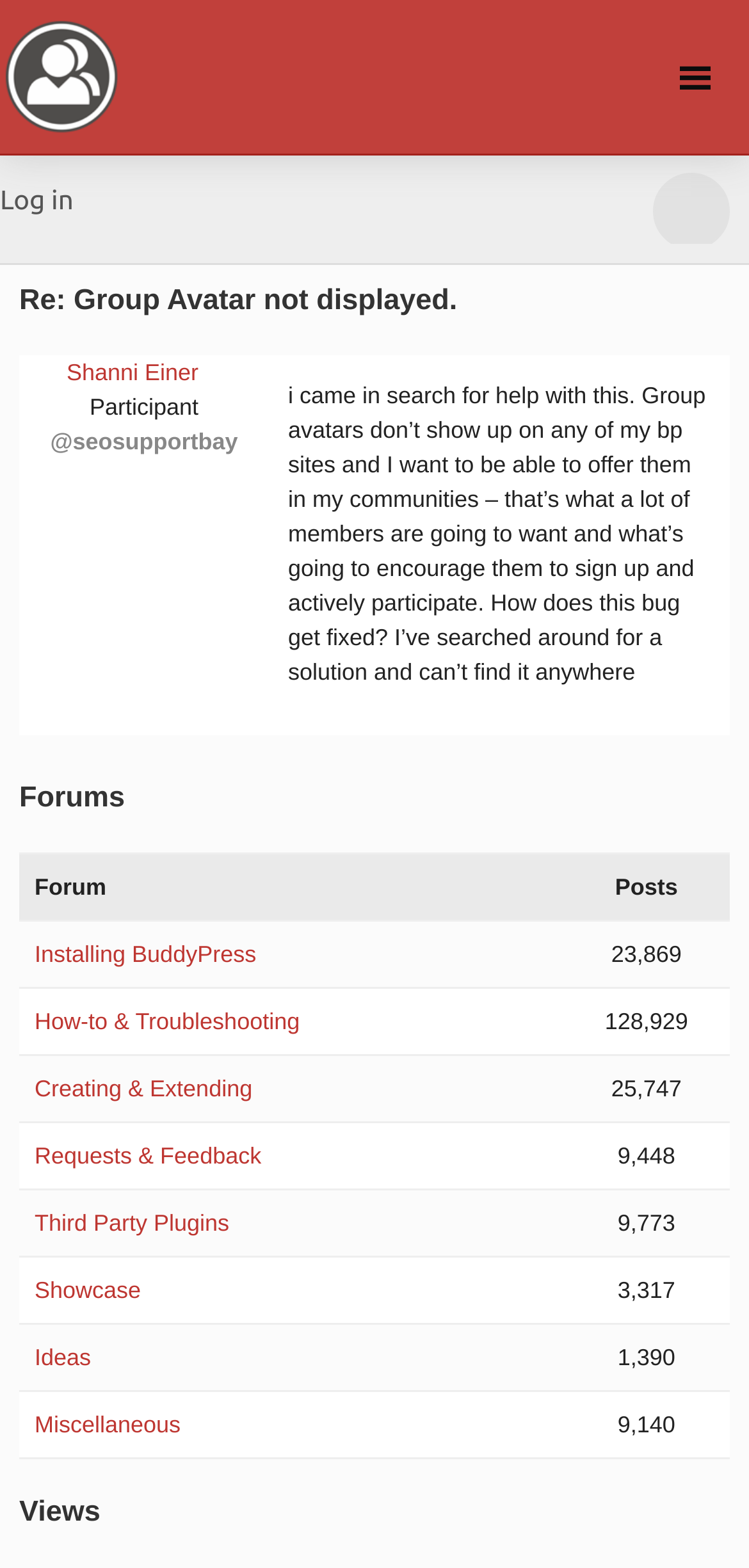Locate the bounding box coordinates of the element to click to perform the following action: 'Log in to the system'. The coordinates should be given as four float values between 0 and 1, in the form of [left, top, right, bottom].

[0.0, 0.099, 0.098, 0.156]